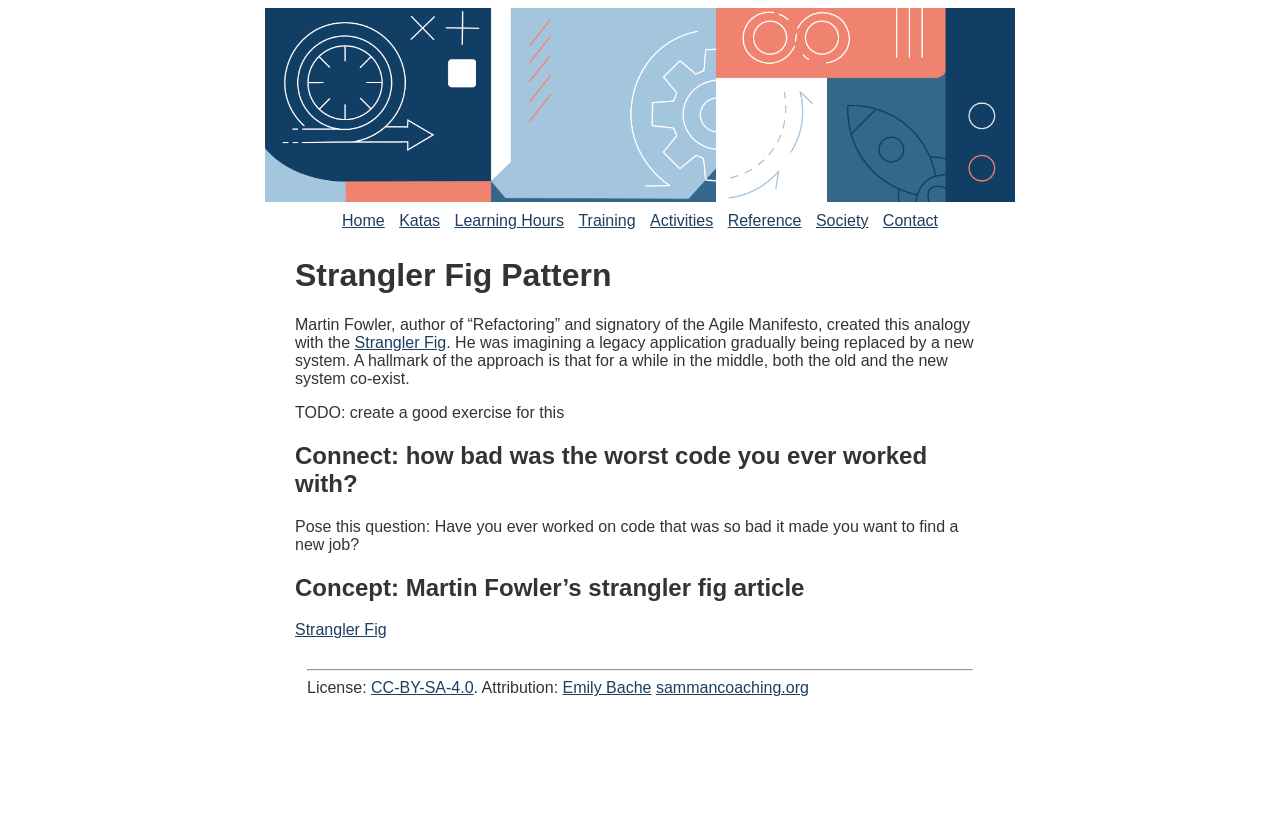Provide the bounding box coordinates of the UI element that matches the description: "Activities".

[0.508, 0.253, 0.557, 0.273]